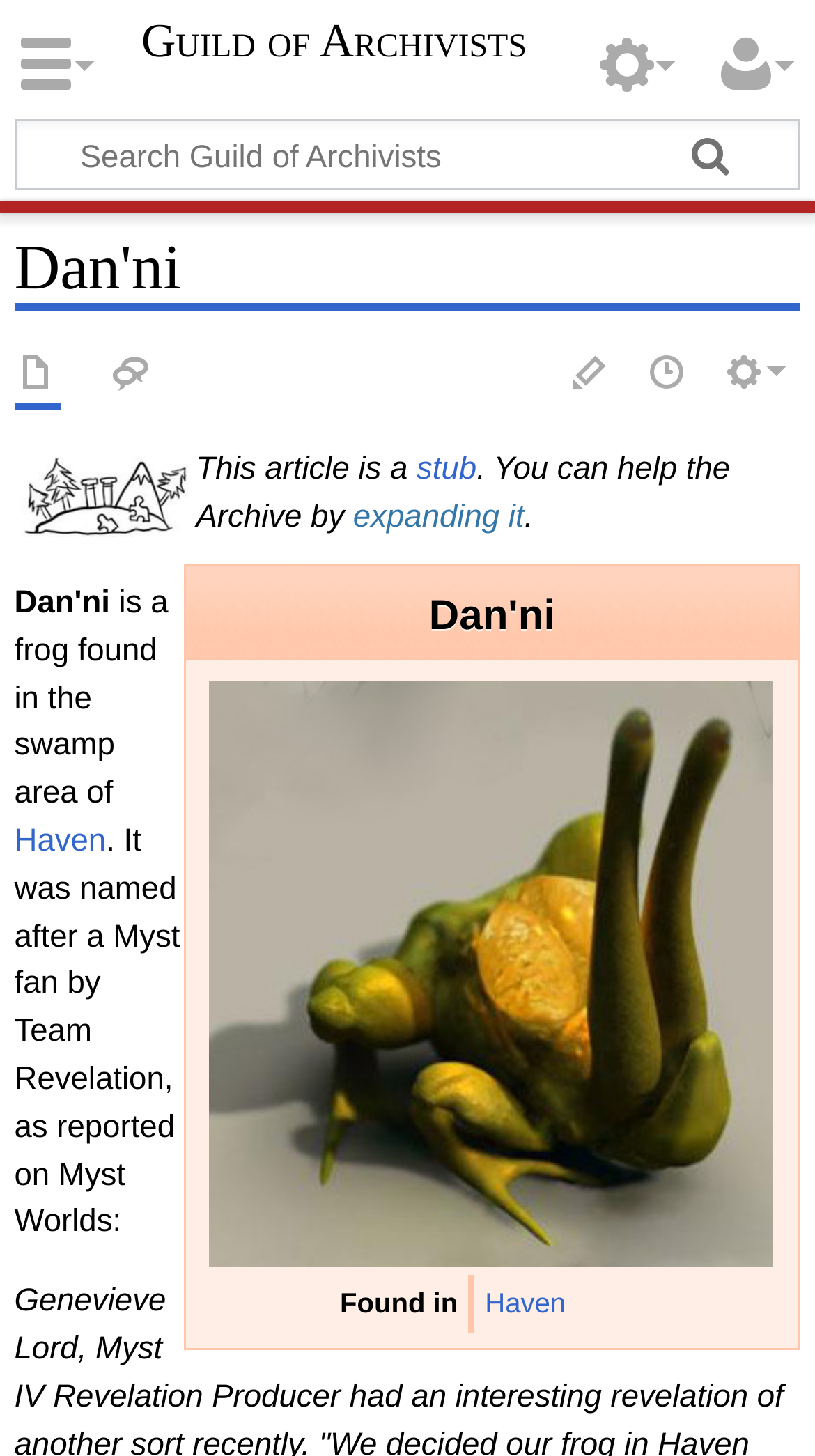What is the name of the article?
Refer to the image and provide a one-word or short phrase answer.

Dan'ni